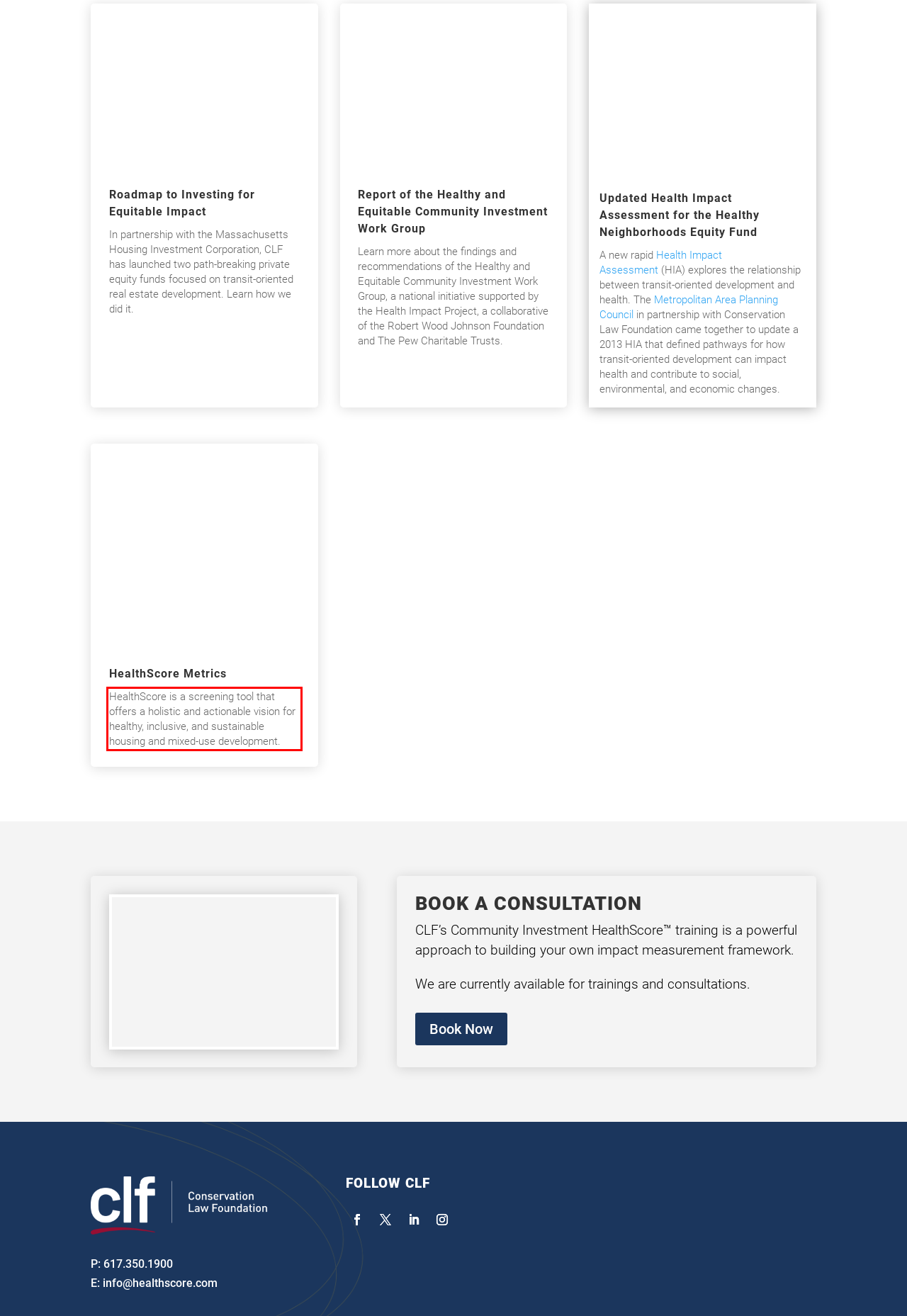View the screenshot of the webpage and identify the UI element surrounded by a red bounding box. Extract the text contained within this red bounding box.

HealthScore is a screening tool that offers a holistic and actionable vision for healthy, inclusive, and sustainable housing and mixed-use development.